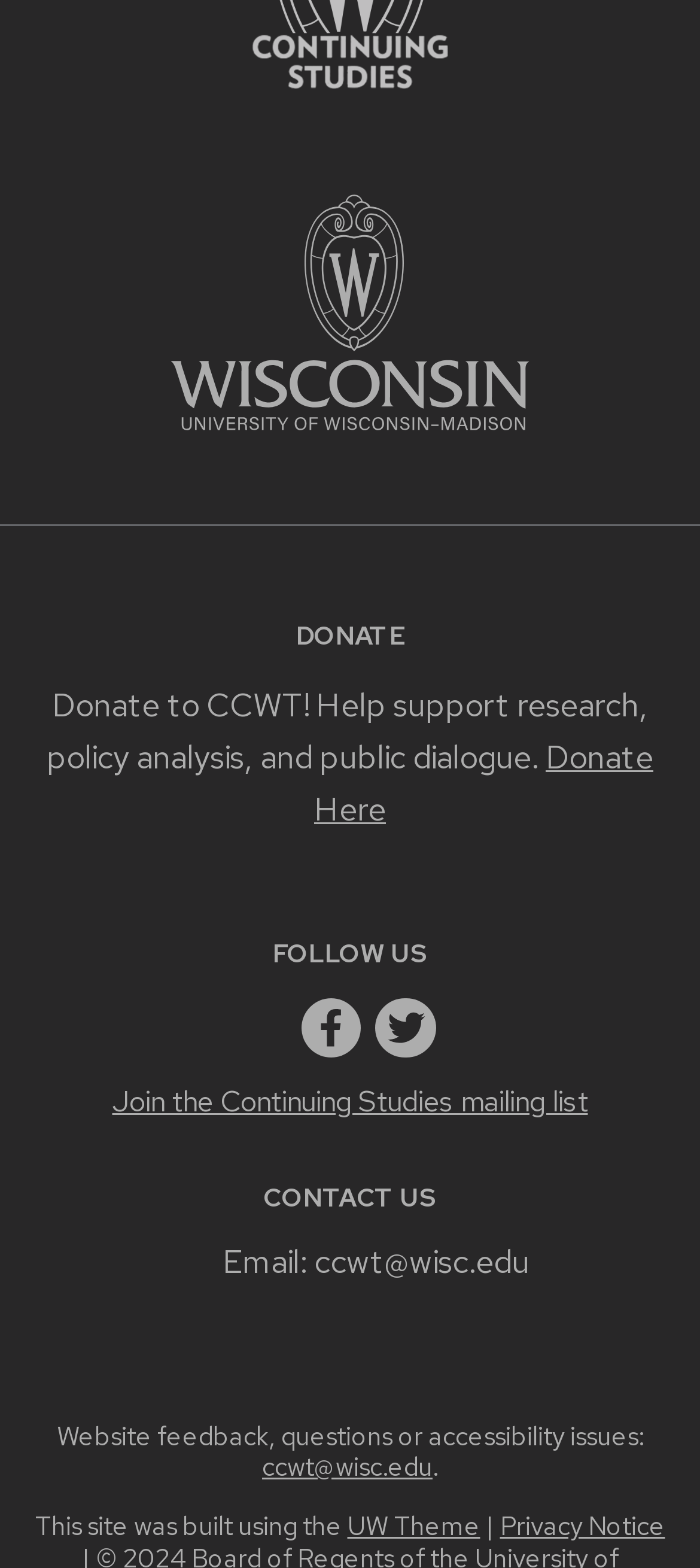Answer briefly with one word or phrase:
Is there a way to join a mailing list on this webpage?

Yes